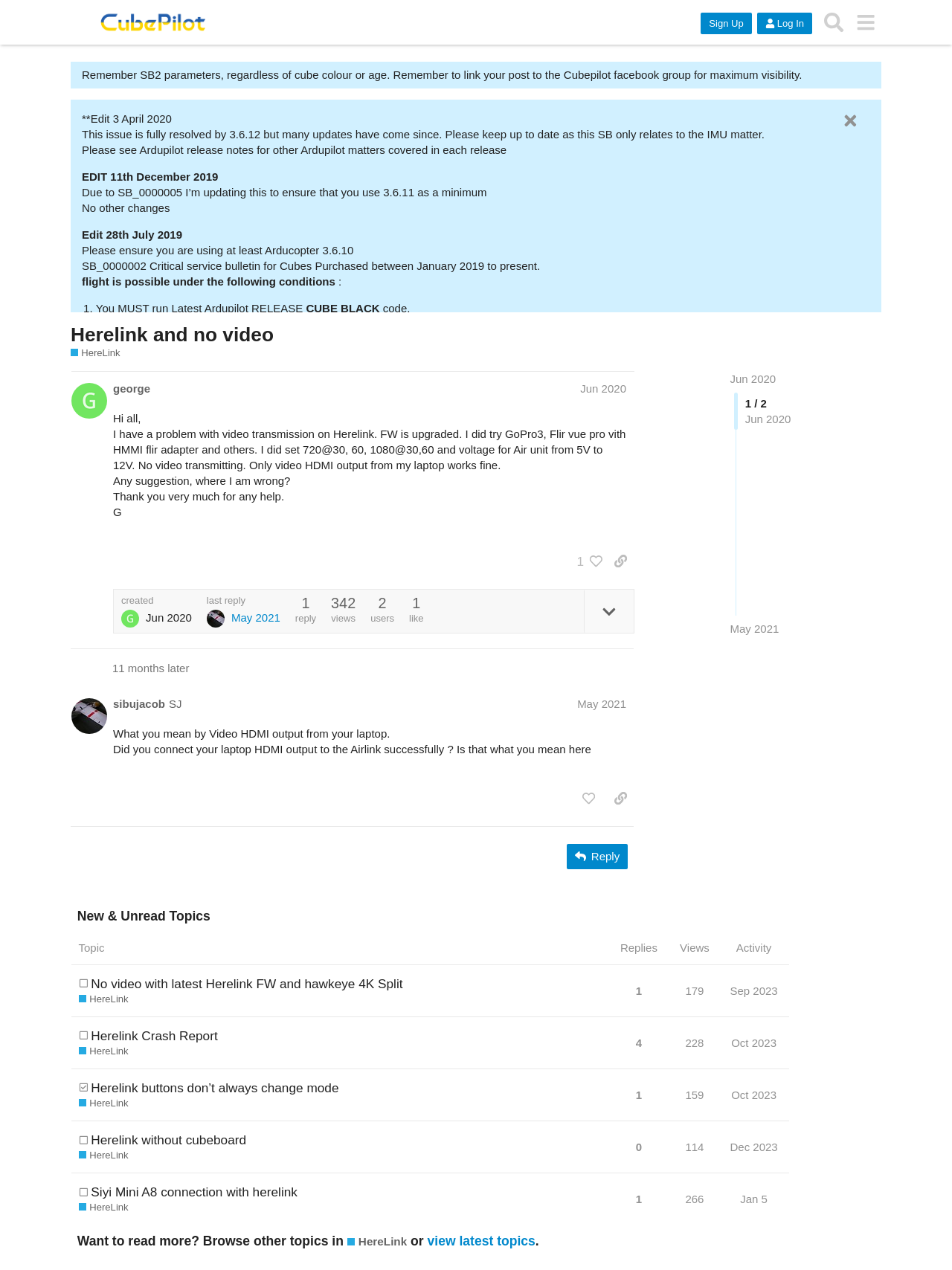Please determine the bounding box coordinates of the element to click on in order to accomplish the following task: "Click the 'Herelink and no video' link". Ensure the coordinates are four float numbers ranging from 0 to 1, i.e., [left, top, right, bottom].

[0.074, 0.254, 0.287, 0.272]